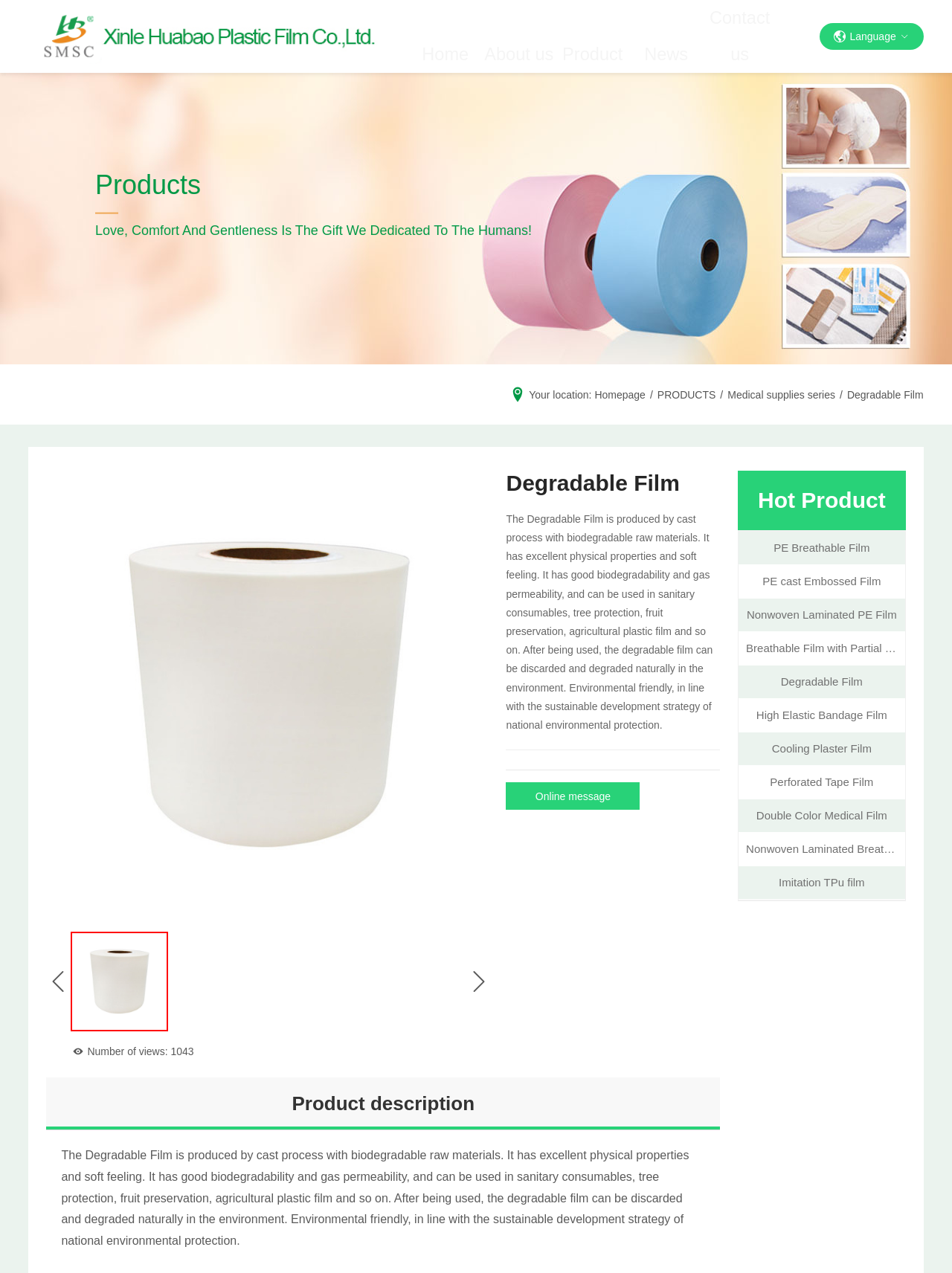Could you locate the bounding box coordinates for the section that should be clicked to accomplish this task: "Go to the 'Product' page".

[0.584, 0.0, 0.661, 0.059]